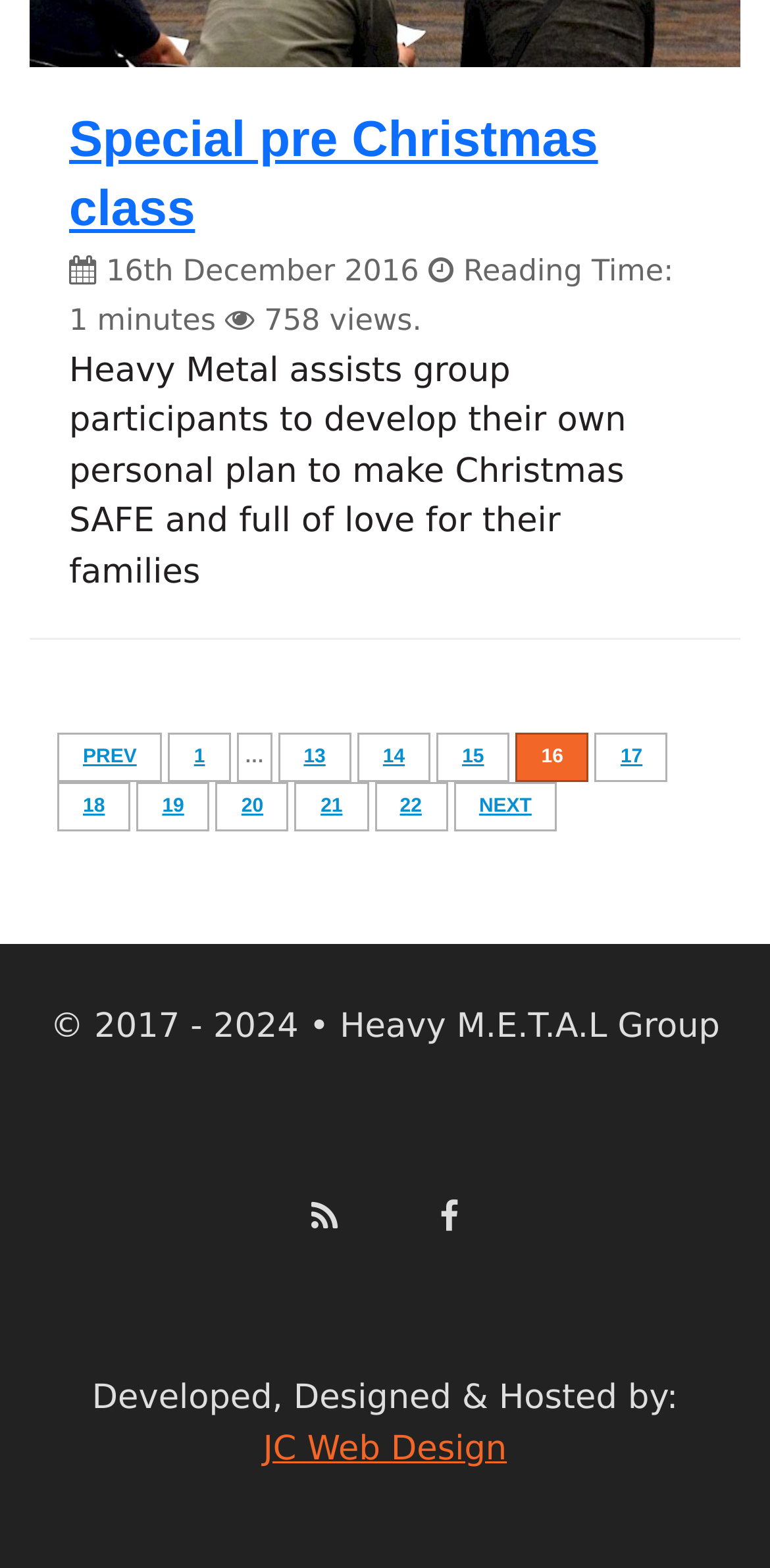Please find the bounding box coordinates of the element's region to be clicked to carry out this instruction: "Visit the 'JC Web Design' website".

[0.342, 0.912, 0.658, 0.937]